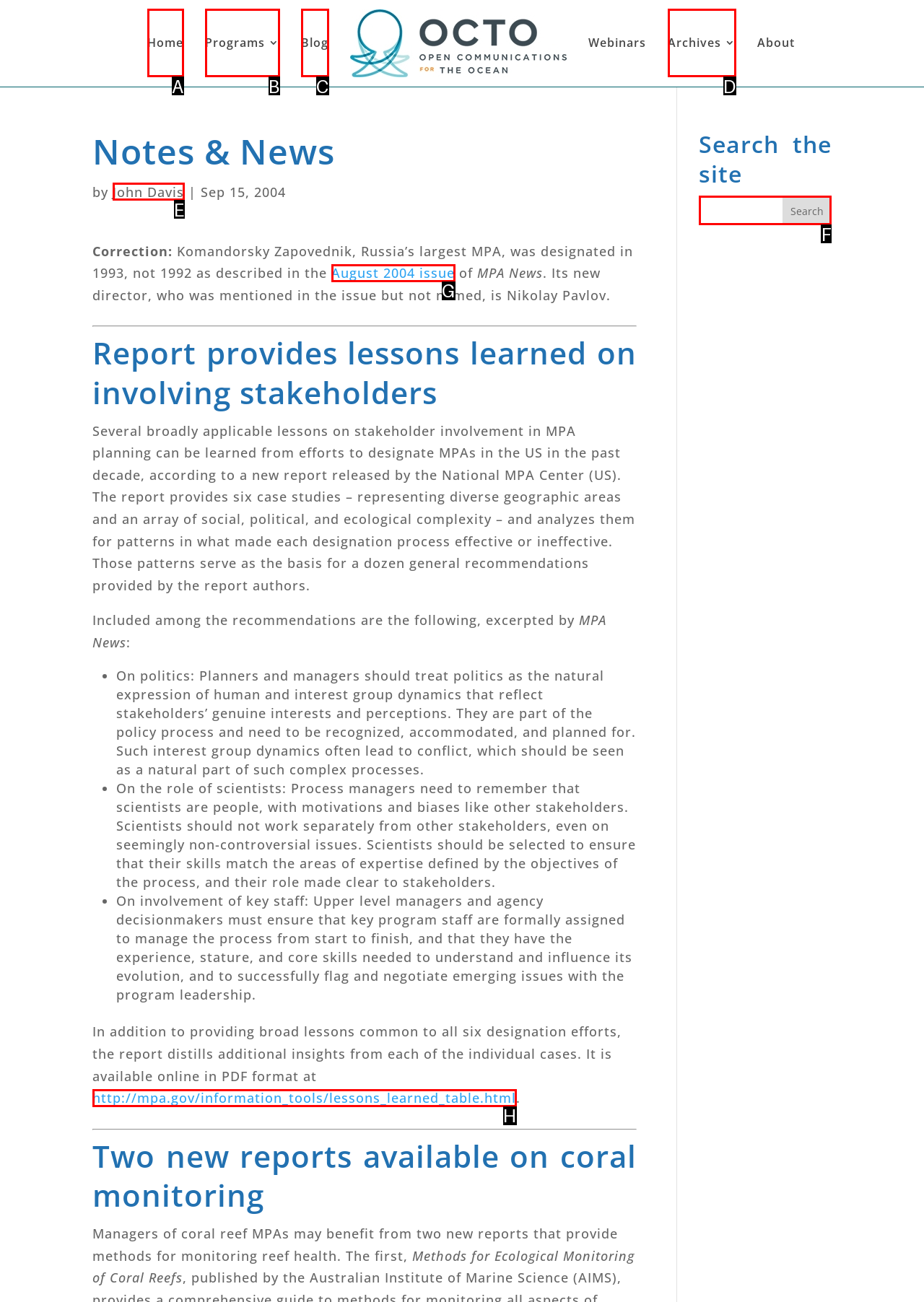Determine the HTML element that best aligns with the description: August 2004 issue
Answer with the appropriate letter from the listed options.

G